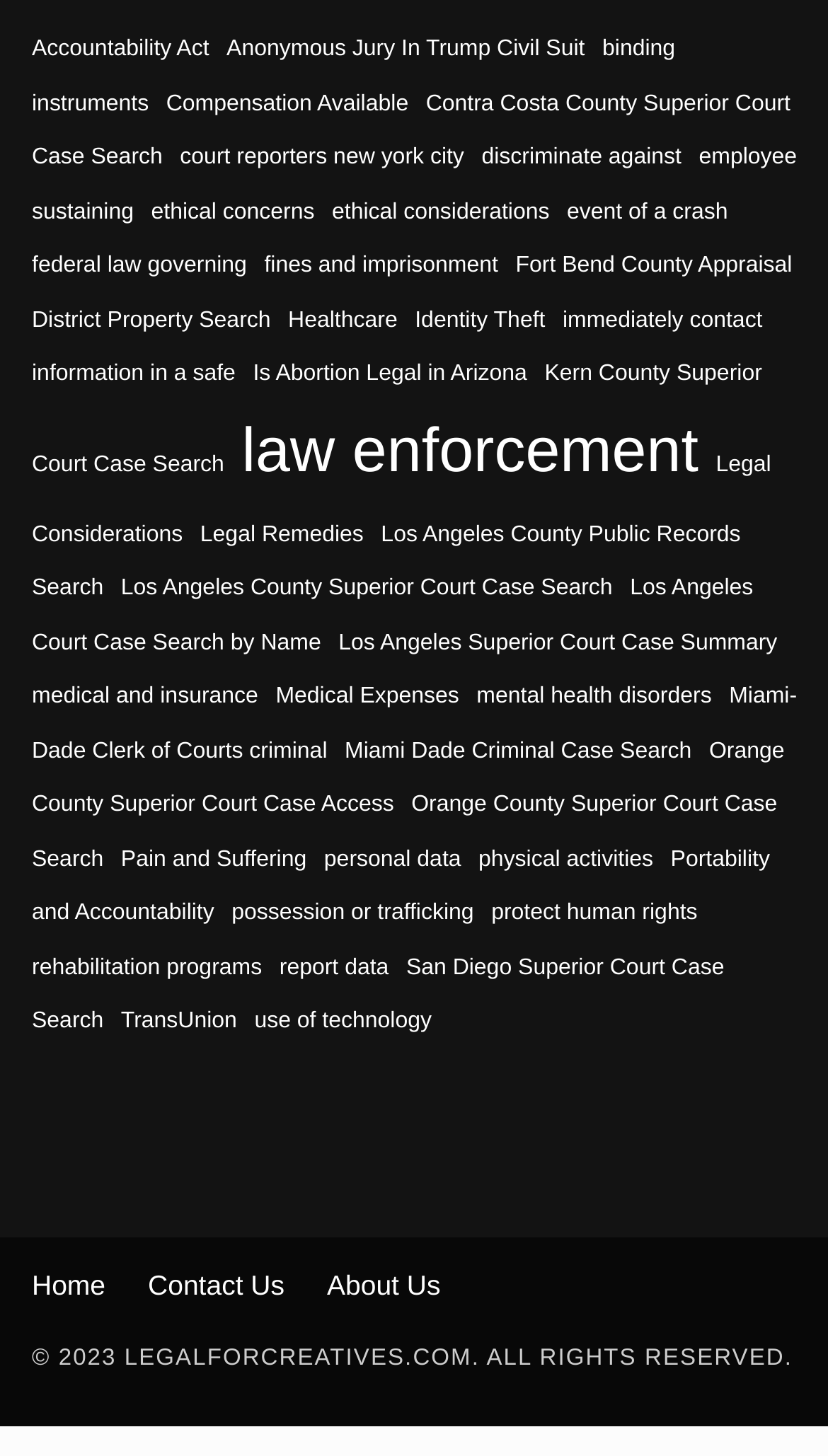Please provide the bounding box coordinates for the element that needs to be clicked to perform the instruction: "Search for Accountability Act". The coordinates must consist of four float numbers between 0 and 1, formatted as [left, top, right, bottom].

[0.038, 0.025, 0.253, 0.043]